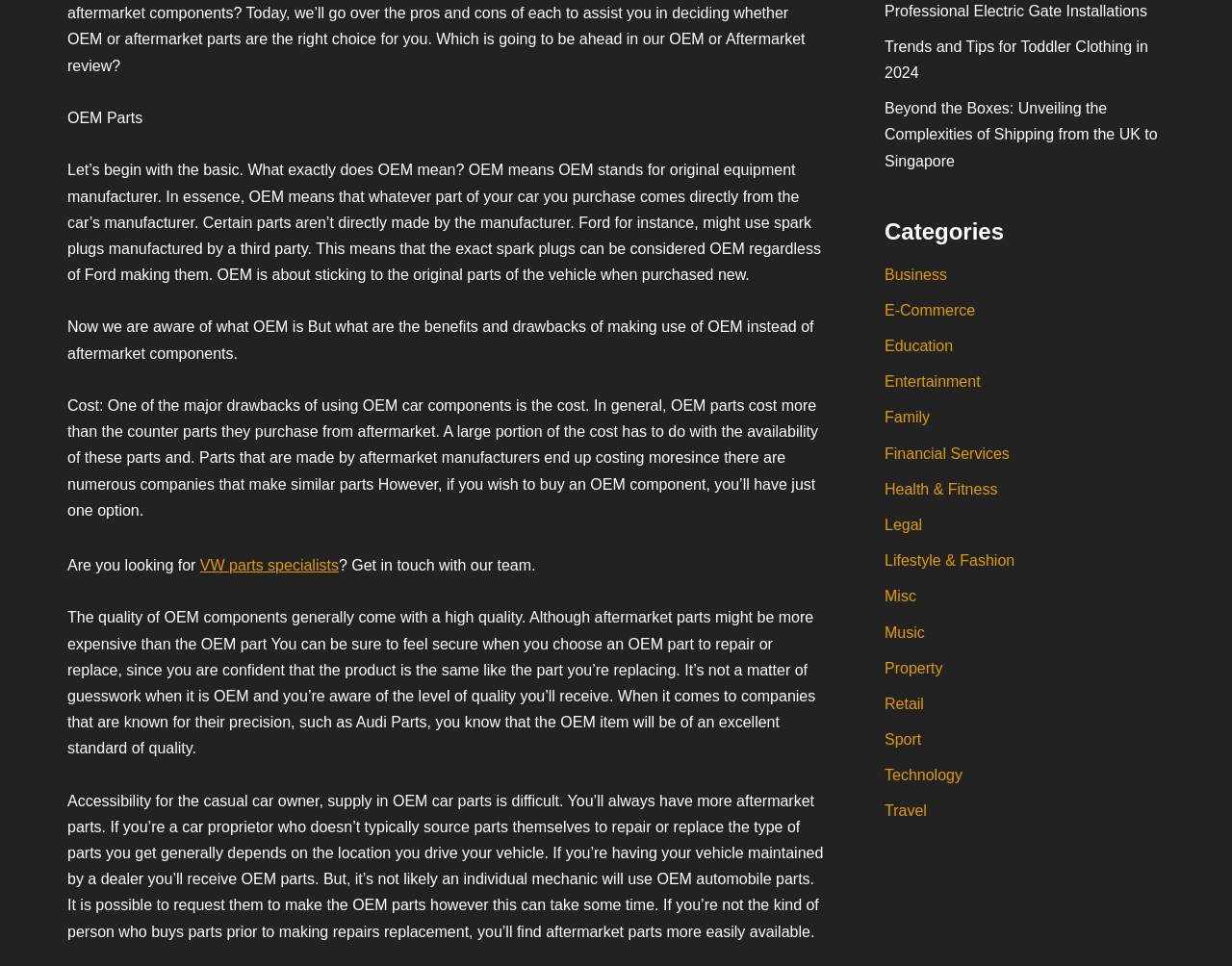Extract the bounding box coordinates for the UI element described by the text: "Health & Fitness". The coordinates should be in the form of [left, top, right, bottom] with values between 0 and 1.

[0.718, 0.498, 0.81, 0.515]